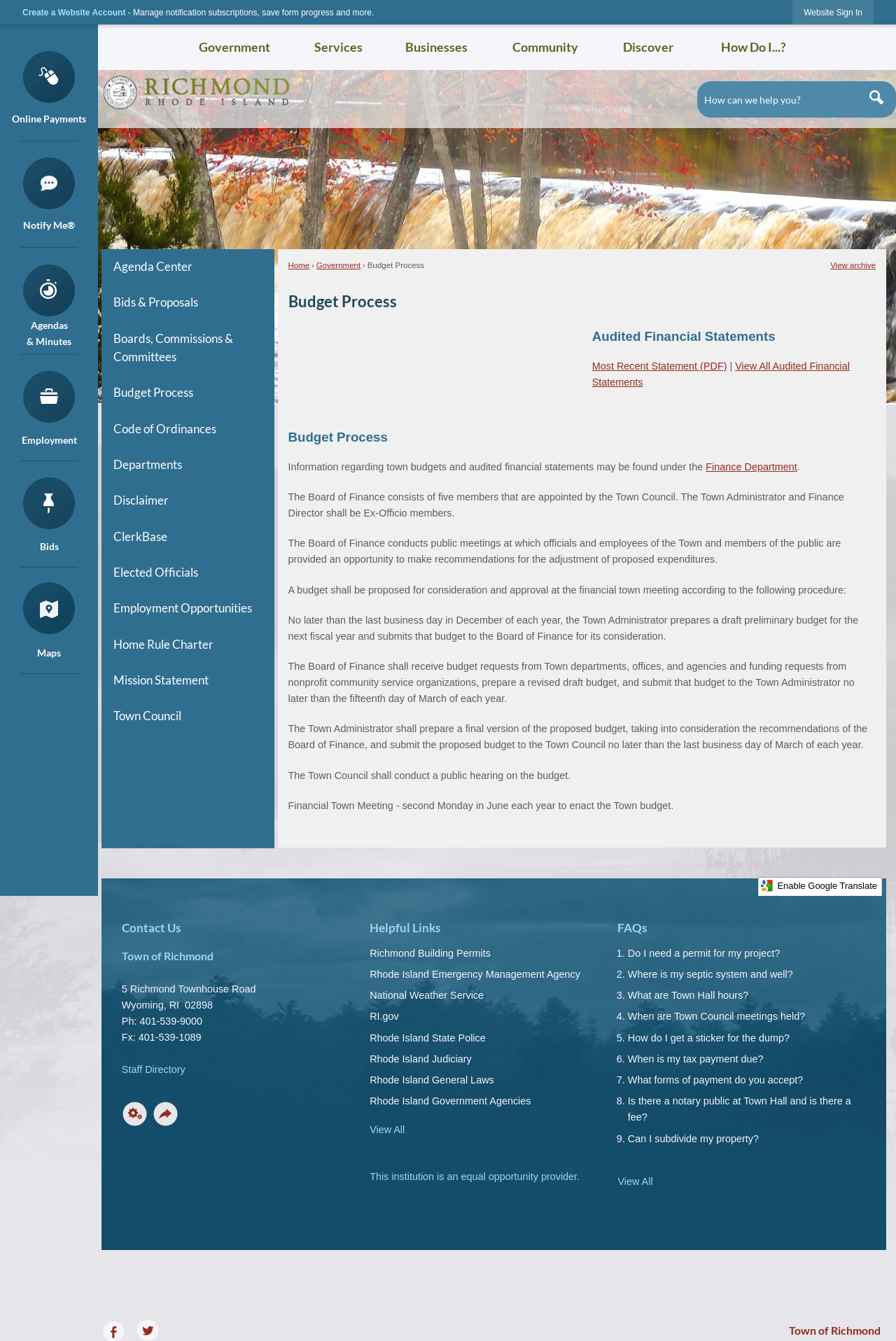Find the bounding box coordinates for the area you need to click to carry out the instruction: "Search for keywords". The coordinates should be four float numbers between 0 and 1, indicated as [left, top, right, bottom].

None